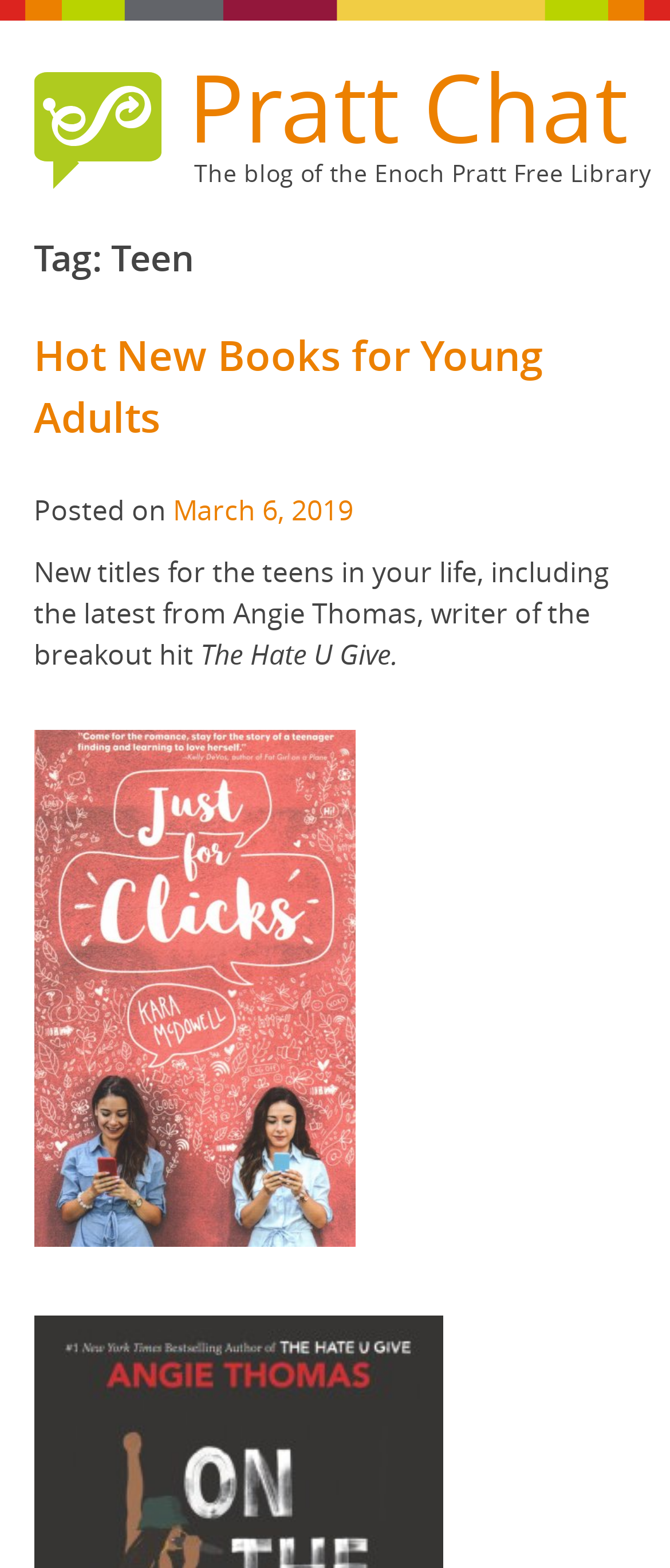When was the latest article posted?
Using the visual information, respond with a single word or phrase.

March 6, 2019